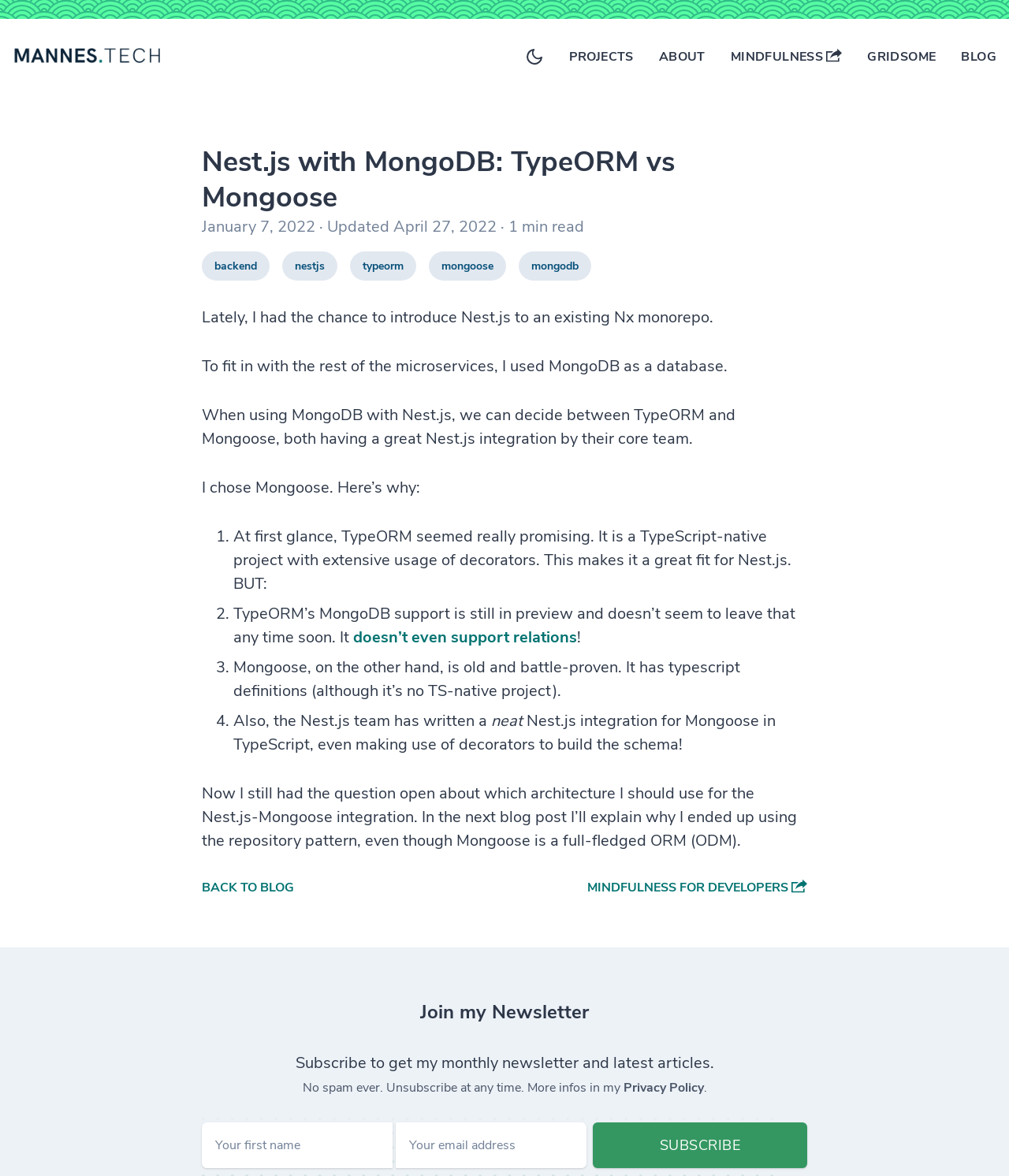What is the purpose of the textbox at the bottom of the page?
Give a thorough and detailed response to the question.

I determined the purpose of the textbox at the bottom of the page by looking at the surrounding elements, including the heading 'Join my Newsletter' and the button 'Subscribe to newsletter', which indicates that the textbox is used to subscribe to the newsletter.